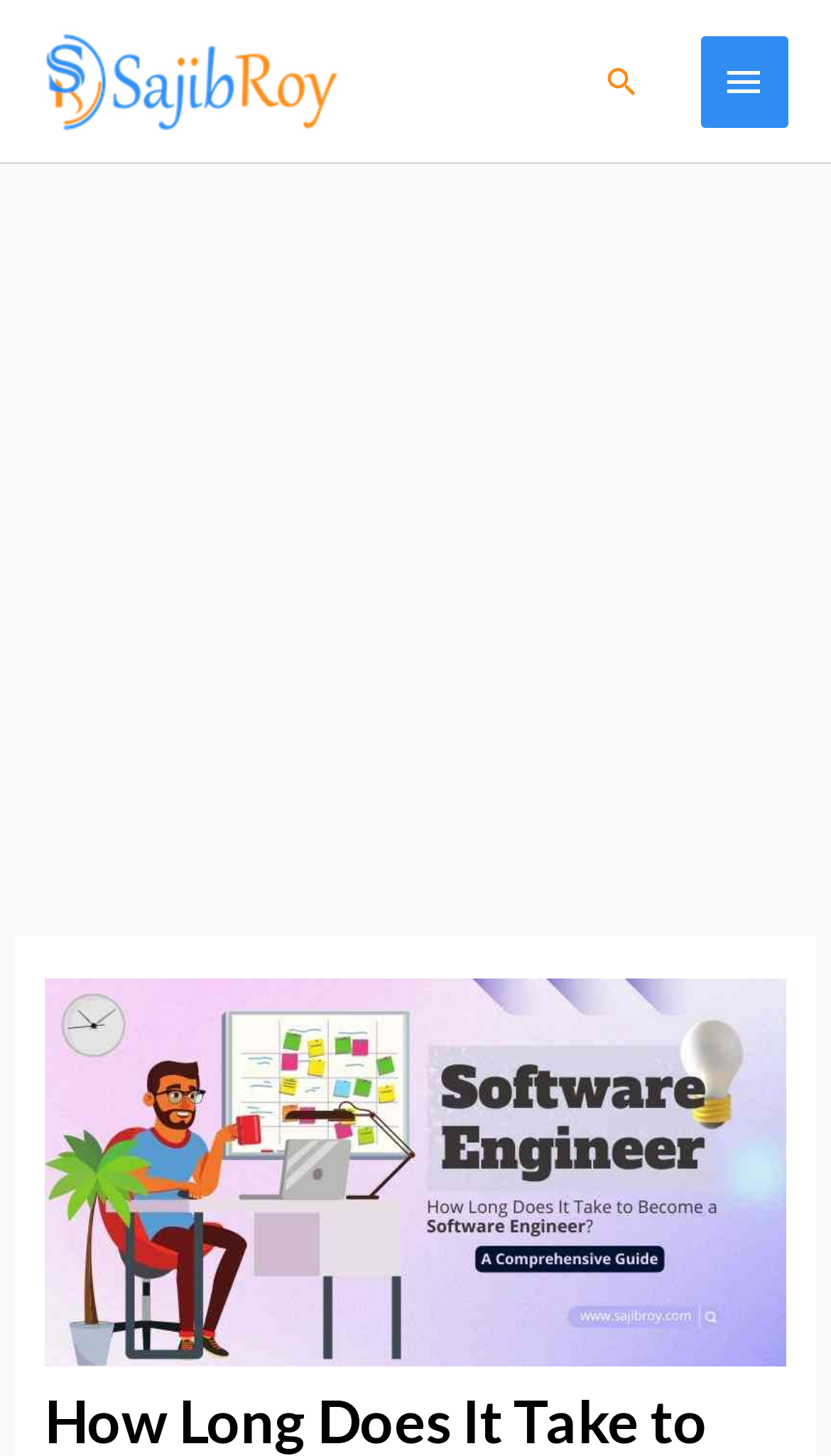Please answer the following question using a single word or phrase: 
Is the main menu expanded?

No